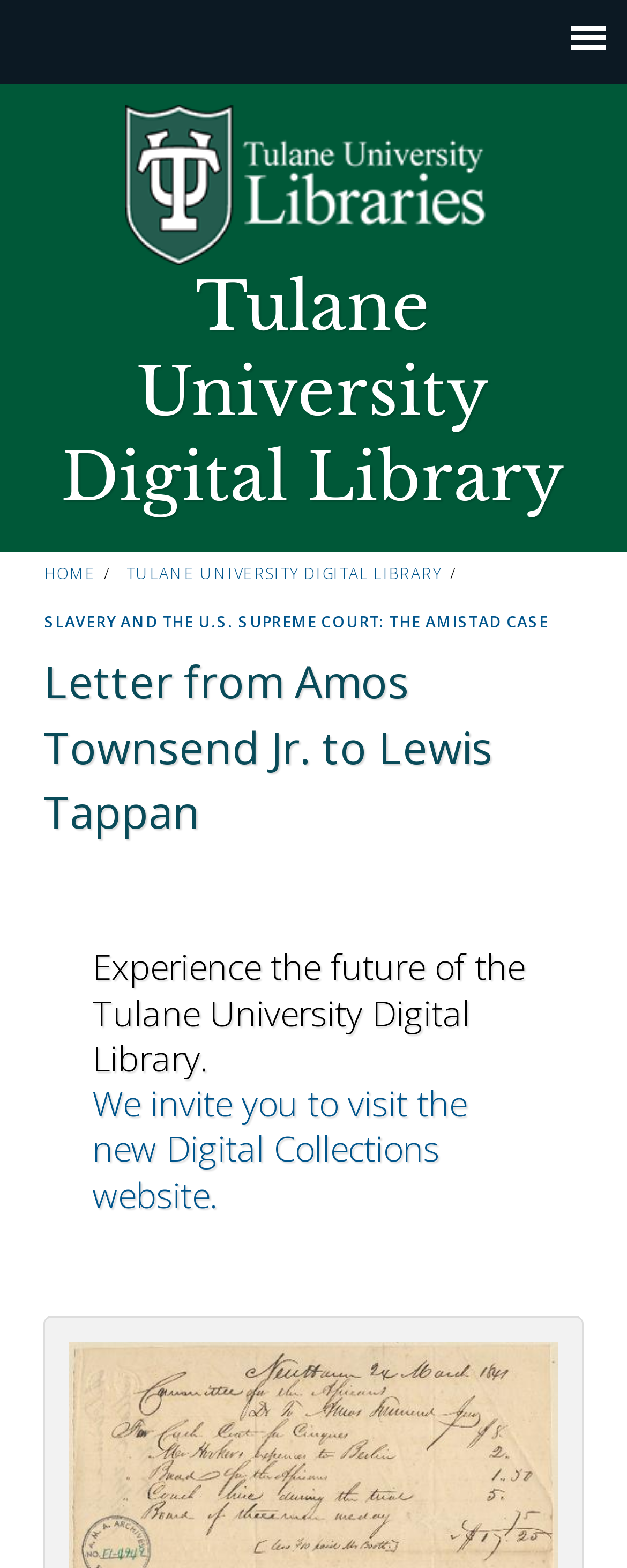Who is the recipient of the letter?
Answer the question with a single word or phrase, referring to the image.

Lewis Tappan